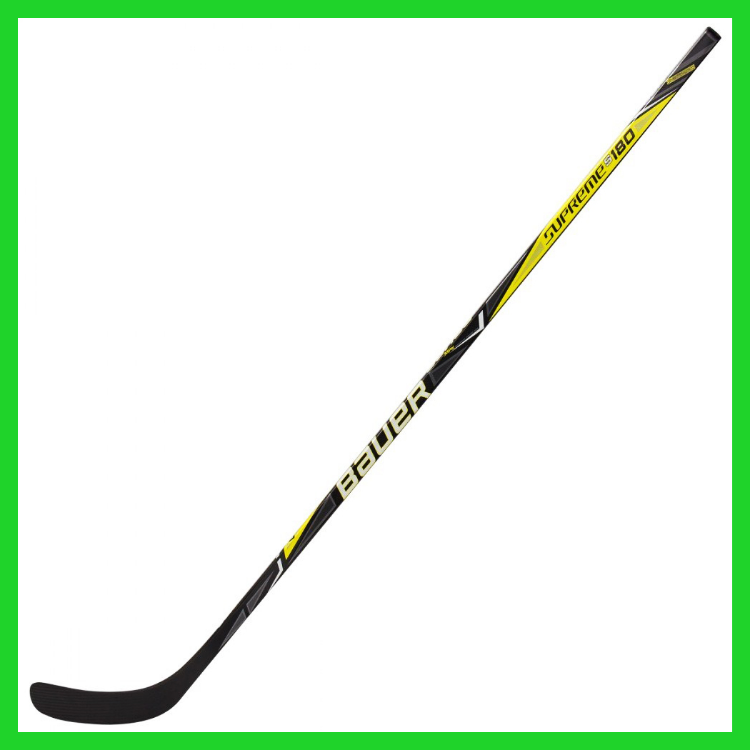What is the benefit of the hockey stick's design for players?
Please respond to the question thoroughly and include all relevant details.

The caption explains that the combination of features in the hockey stick aims to provide players with improved responsiveness, making it an excellent choice for hockey enthusiasts aiming to elevate their game.